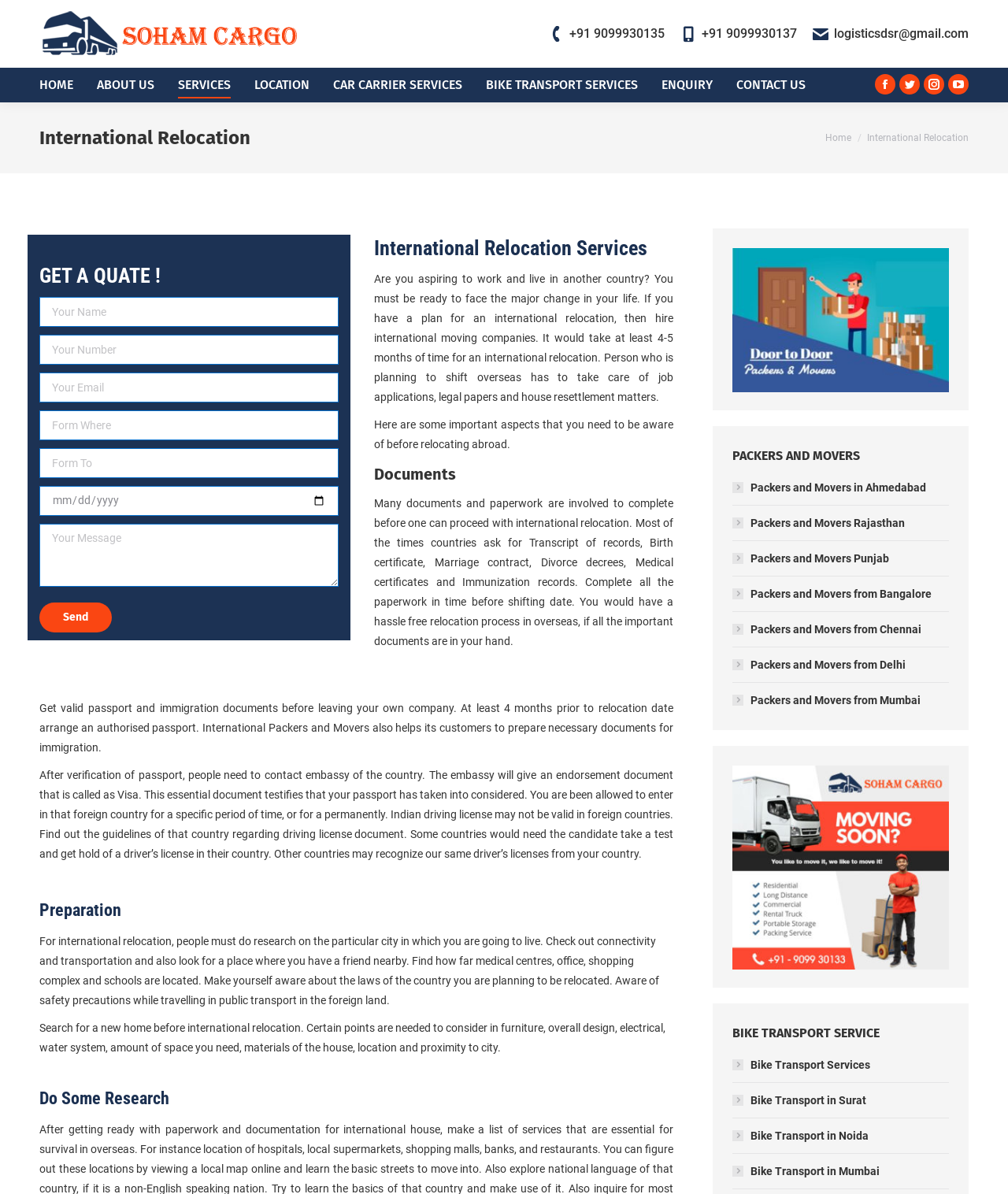Locate the bounding box of the UI element defined by this description: "value="Send"". The coordinates should be given as four float numbers between 0 and 1, formatted as [left, top, right, bottom].

[0.039, 0.504, 0.111, 0.529]